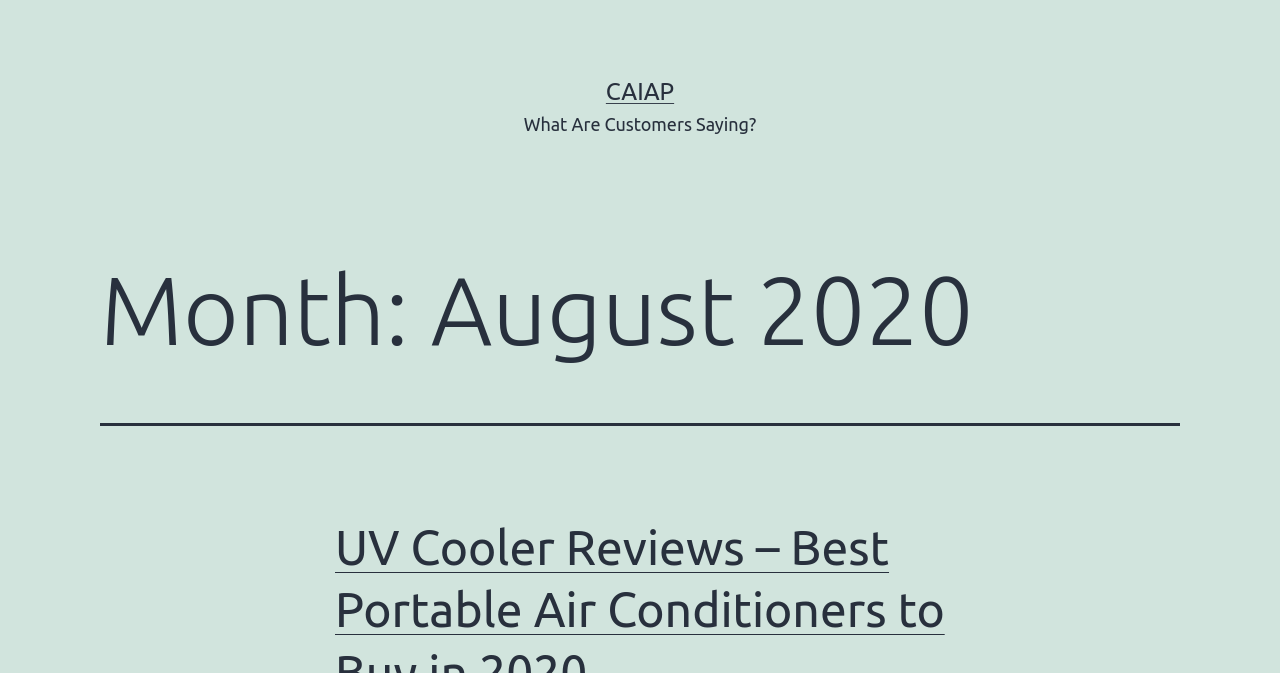Bounding box coordinates should be provided in the format (top-left x, top-left y, bottom-right x, bottom-right y) with all values between 0 and 1. Identify the bounding box for this UI element: Caiap

[0.473, 0.116, 0.527, 0.156]